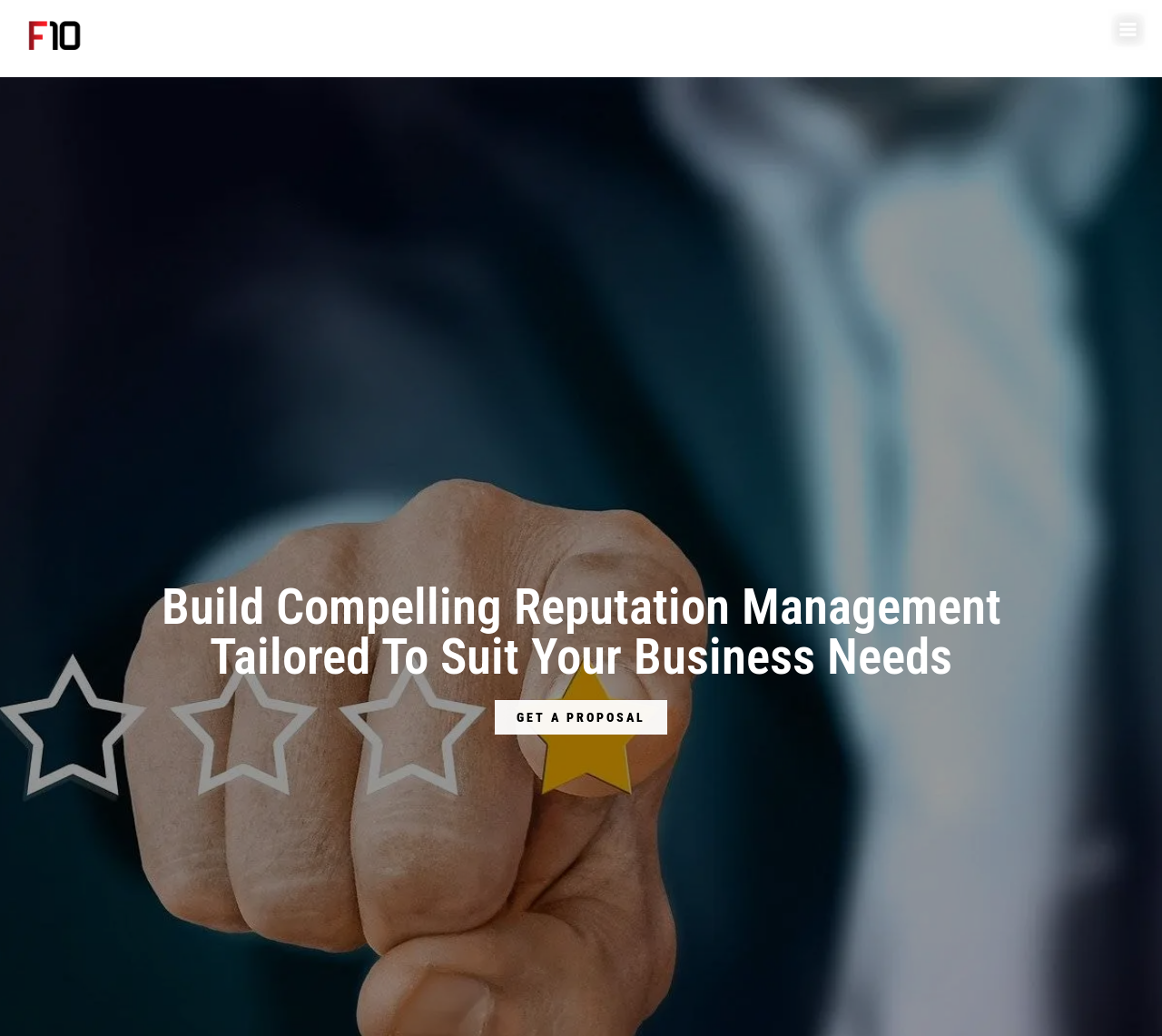Please provide the main heading of the webpage content.

Reputation Management Company in India